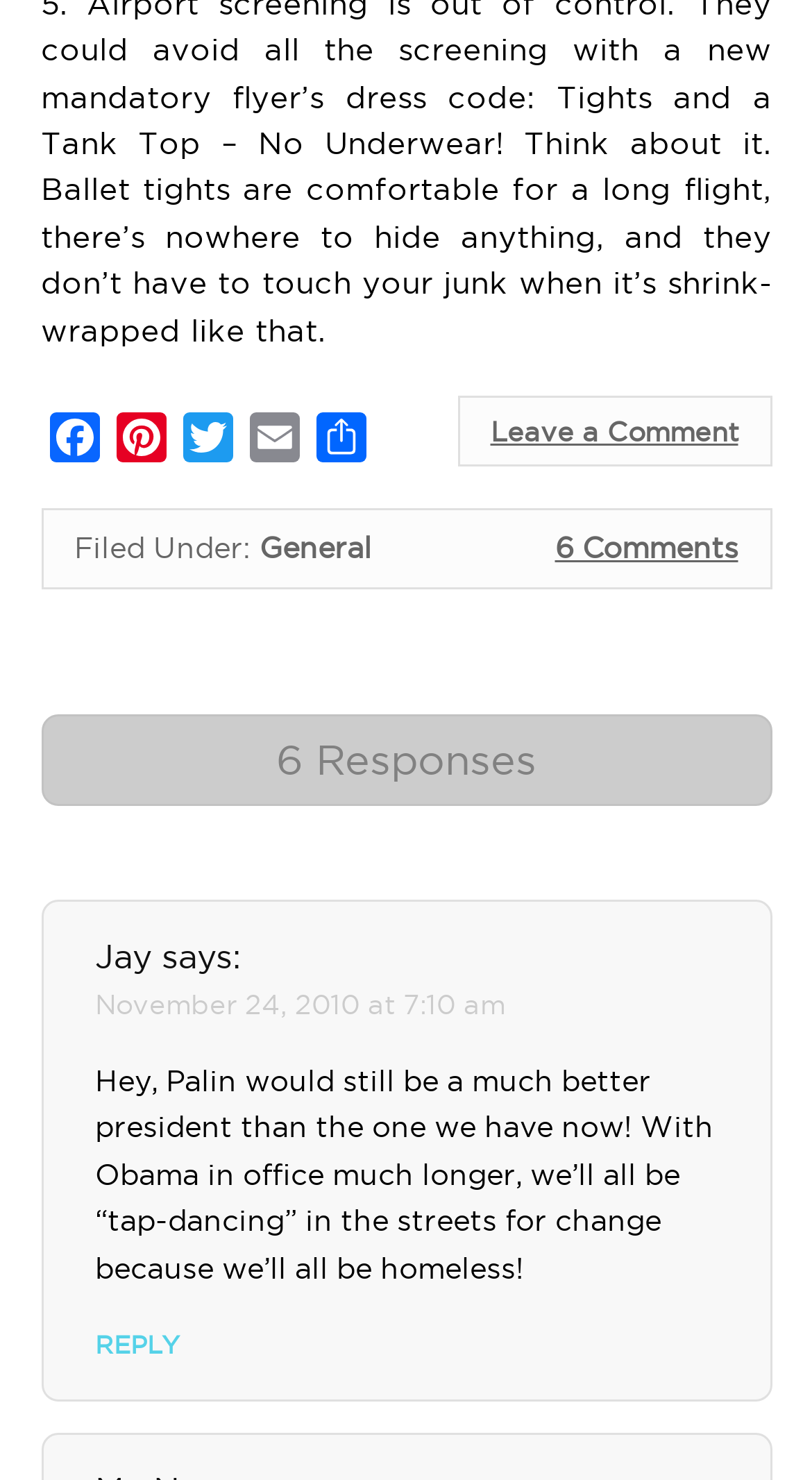Find the bounding box coordinates for the element described here: "Leave a Comment".

[0.563, 0.267, 0.95, 0.316]